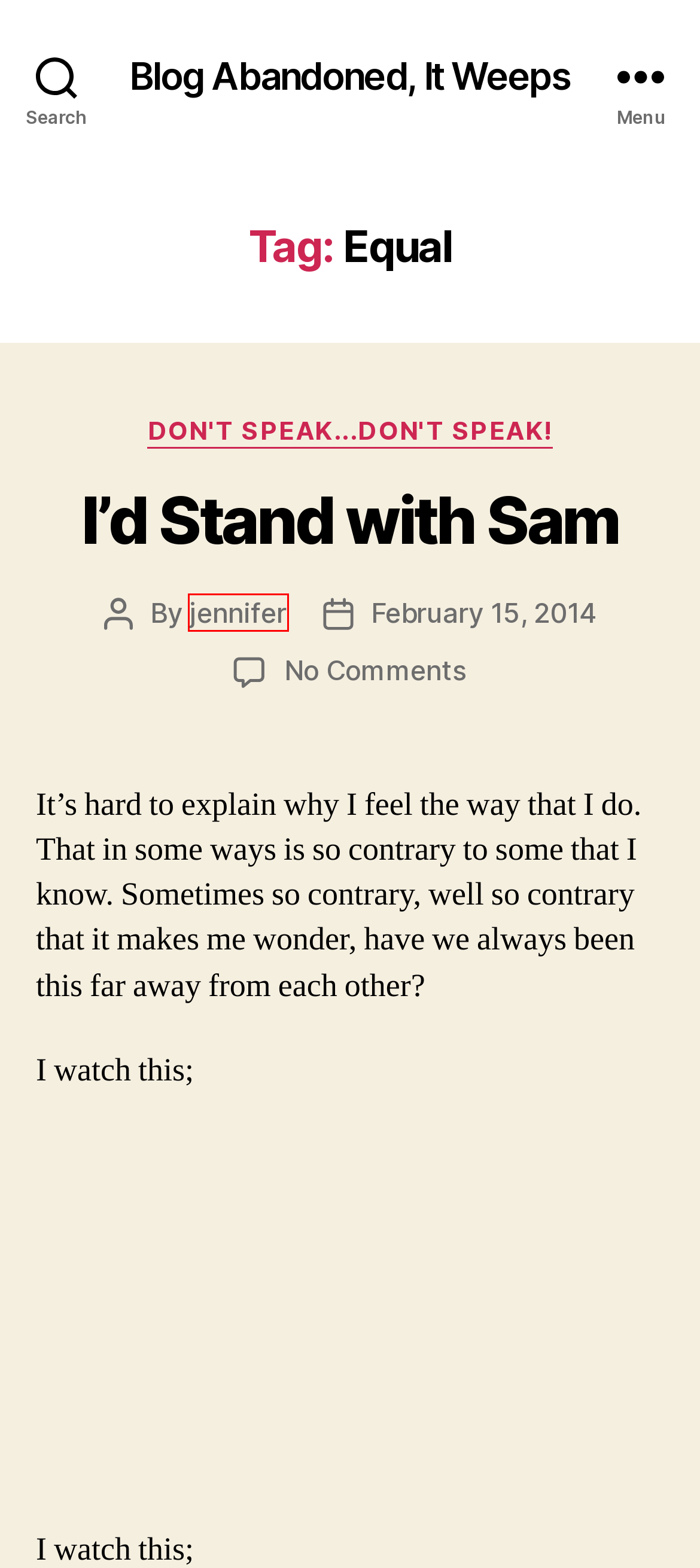Examine the screenshot of a webpage with a red bounding box around a UI element. Your task is to identify the webpage description that best corresponds to the new webpage after clicking the specified element. The given options are:
A. October 2010 – Blog Abandoned, It Weeps
B. Again, Fear – Blog Abandoned, It Weeps
C. I’d Stand with Sam – Blog Abandoned, It Weeps
D. July 2019 – Blog Abandoned, It Weeps
E. jennifer – Blog Abandoned, It Weeps
F. Blog Abandoned, It Weeps – I try, but I have no discipline
G. November 2023 – Blog Abandoned, It Weeps
H. don’t speak…don’t speak! – Blog Abandoned, It Weeps

E